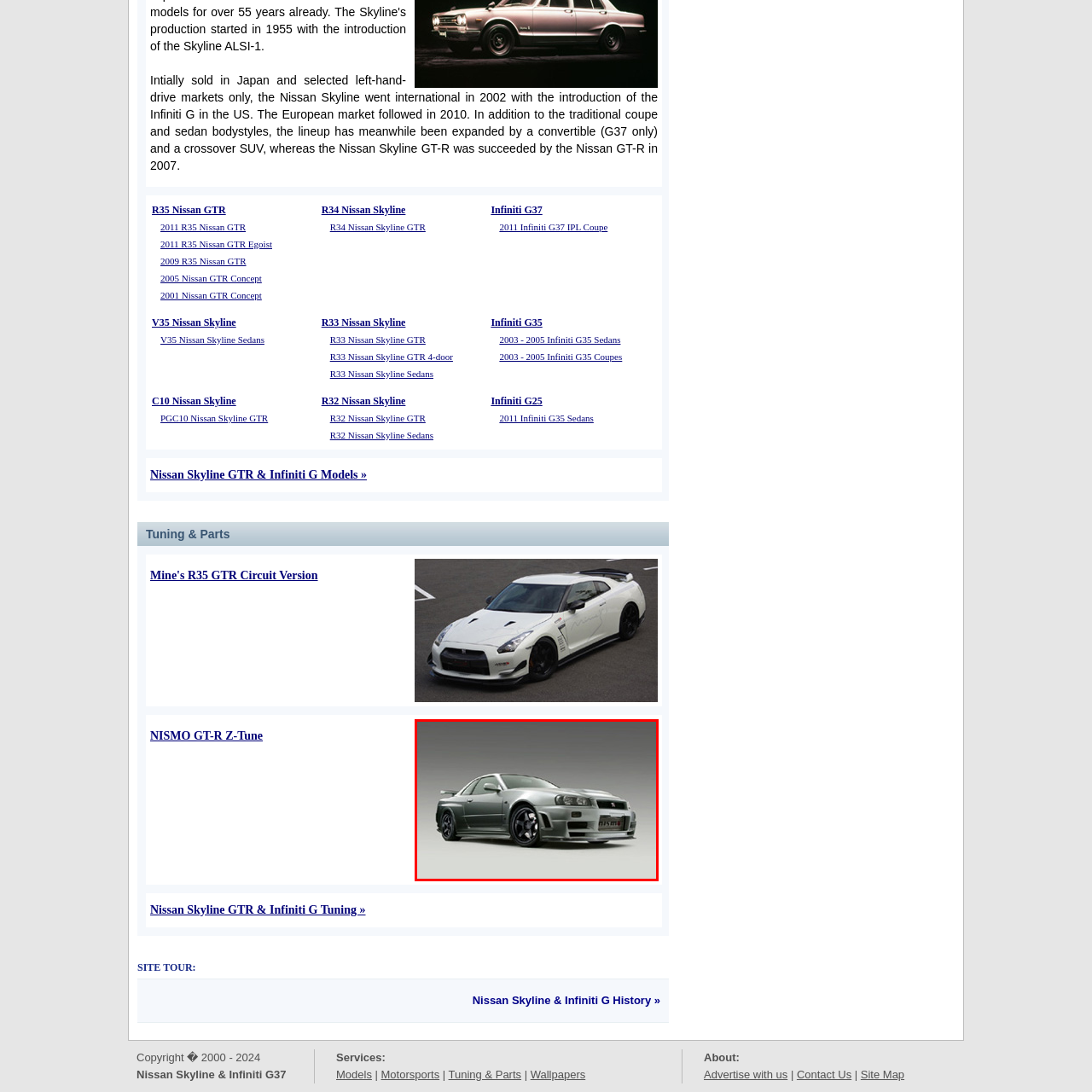Give a thorough account of what is shown in the red-encased segment of the image.

The image features the NISMO GT-R Z-Tune, a high-performance variant of the iconic Nissan GT-R, known for its sleek lines and powerful presence. This particular model showcases a striking silver exterior with aerodynamic enhancements that not only contribute to its aggressive styling but also improve its performance on the track. The Z-Tune is celebrated not only for its aesthetic appeal but also for its engineering prowess, representing Nissan's dedication to motorsports and performance tuning. The vehicle is well-regarded among automotive enthusiasts, symbolizing a blend of speed, precision, and cutting-edge technology that has made the GT-R a legendary name in sports cars.